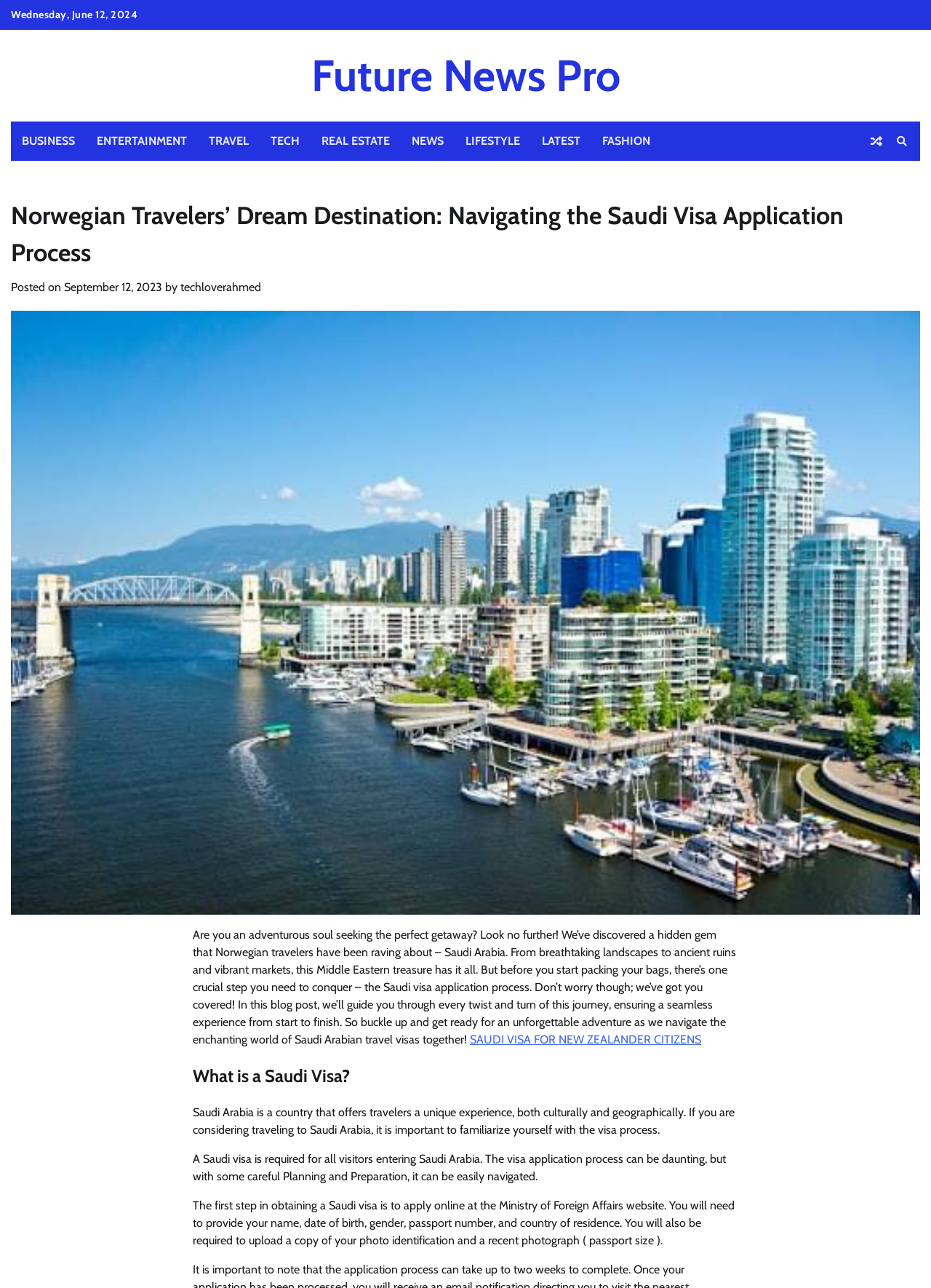Determine the main headline from the webpage and extract its text.

Norwegian Travelers’ Dream Destination: Navigating the Saudi Visa Application Process